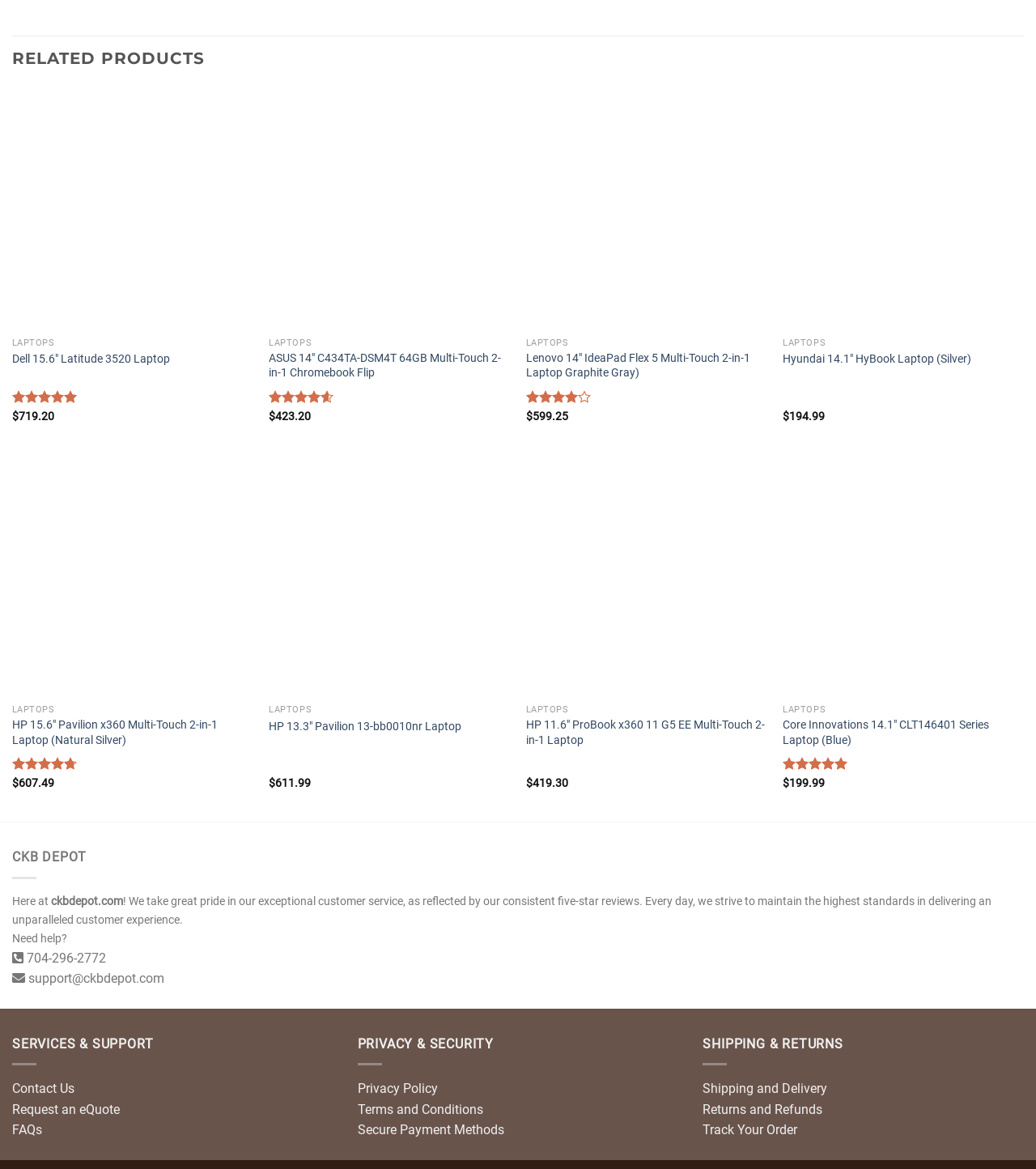What is the contact phone number listed on the webpage?
Kindly offer a detailed explanation using the data available in the image.

I found the contact phone number listed on the webpage by looking at the StaticText element that contains the phone number information. The phone number is listed as '704-296-2772'.